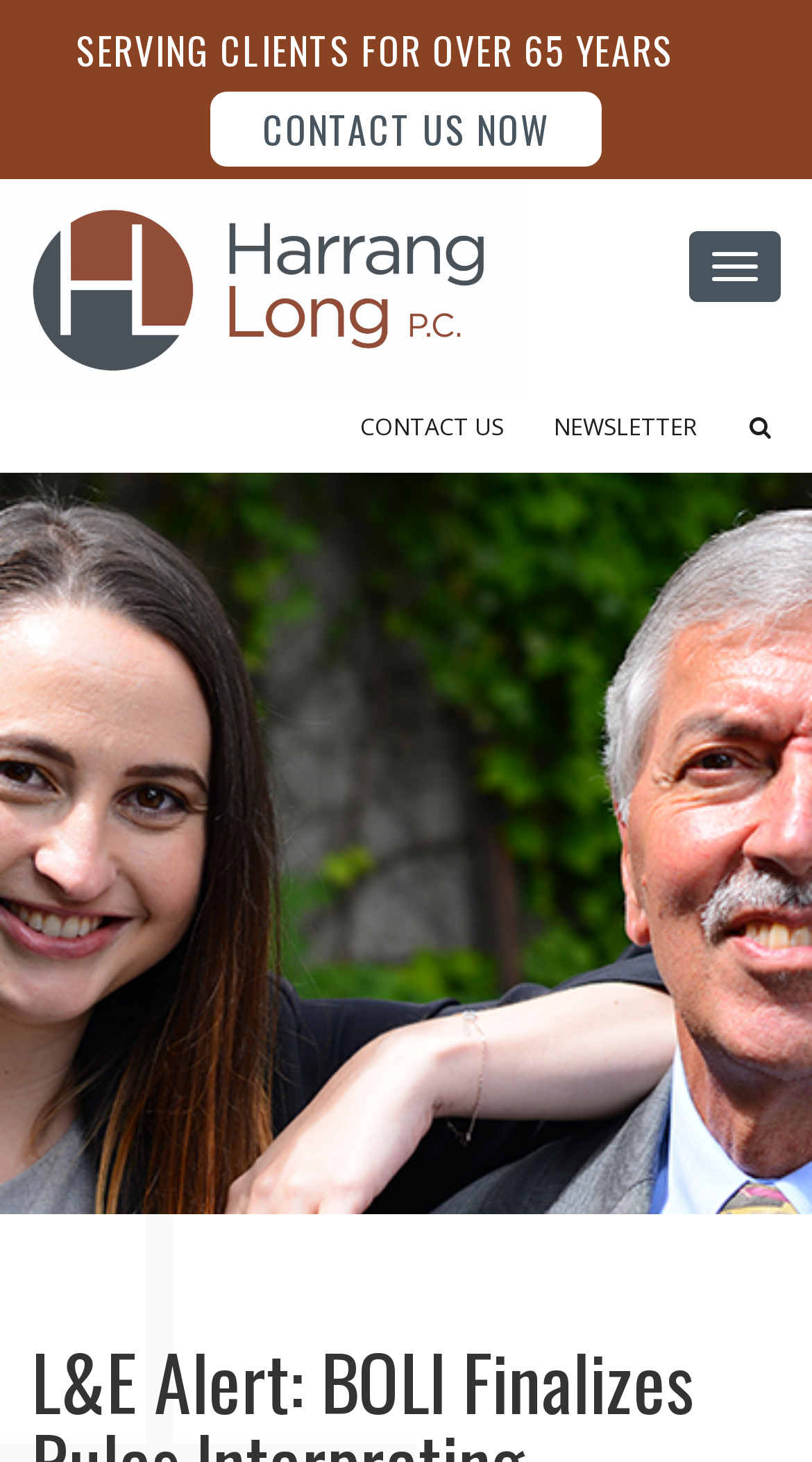What is the text of the static text element above the 'CONTACT US NOW' link?
Observe the image and answer the question with a one-word or short phrase response.

SERVING CLIENTS FOR OVER 65 YEARS